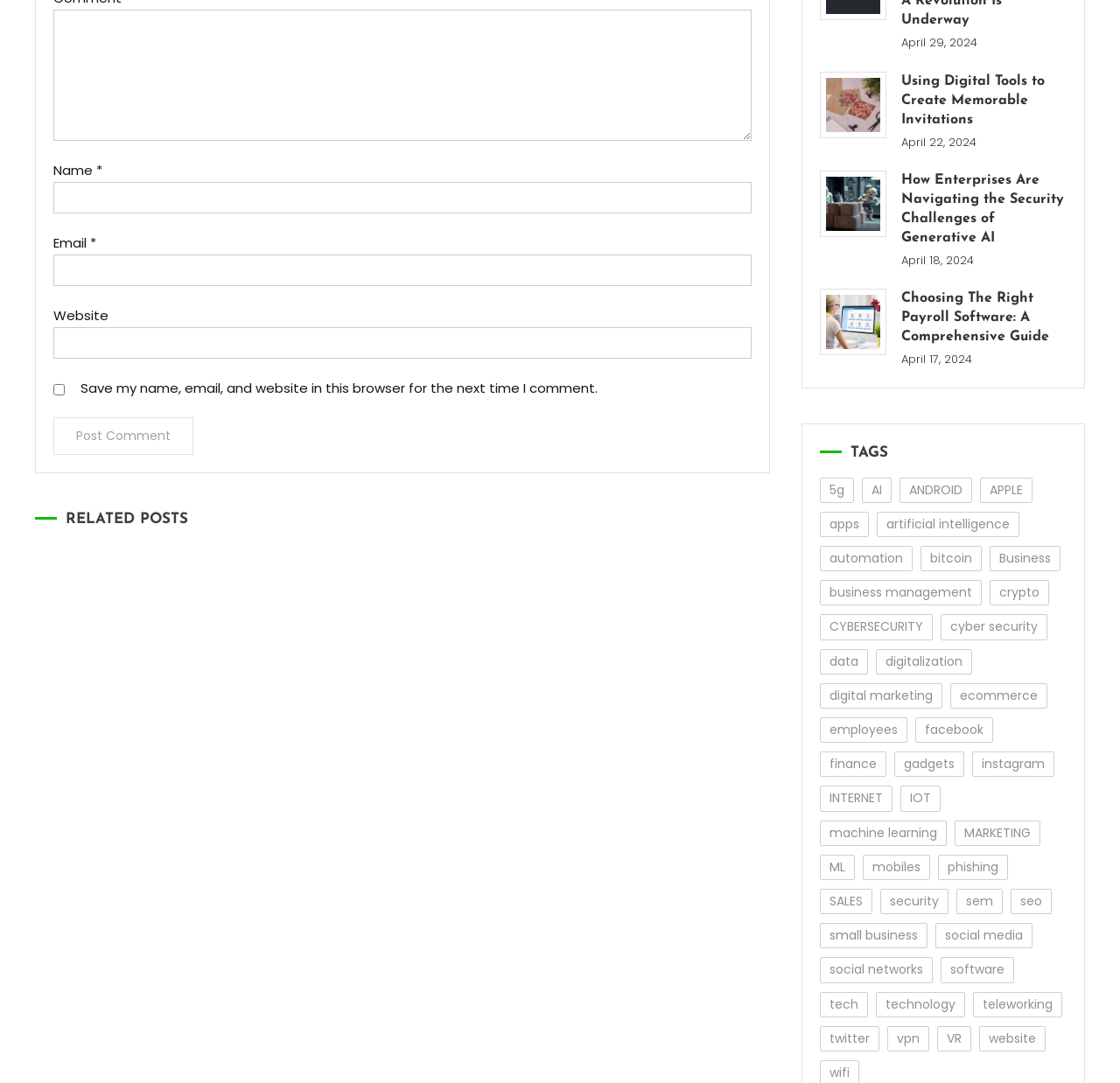What is the category with the most items?
Please provide a single word or phrase as your answer based on the screenshot.

Business